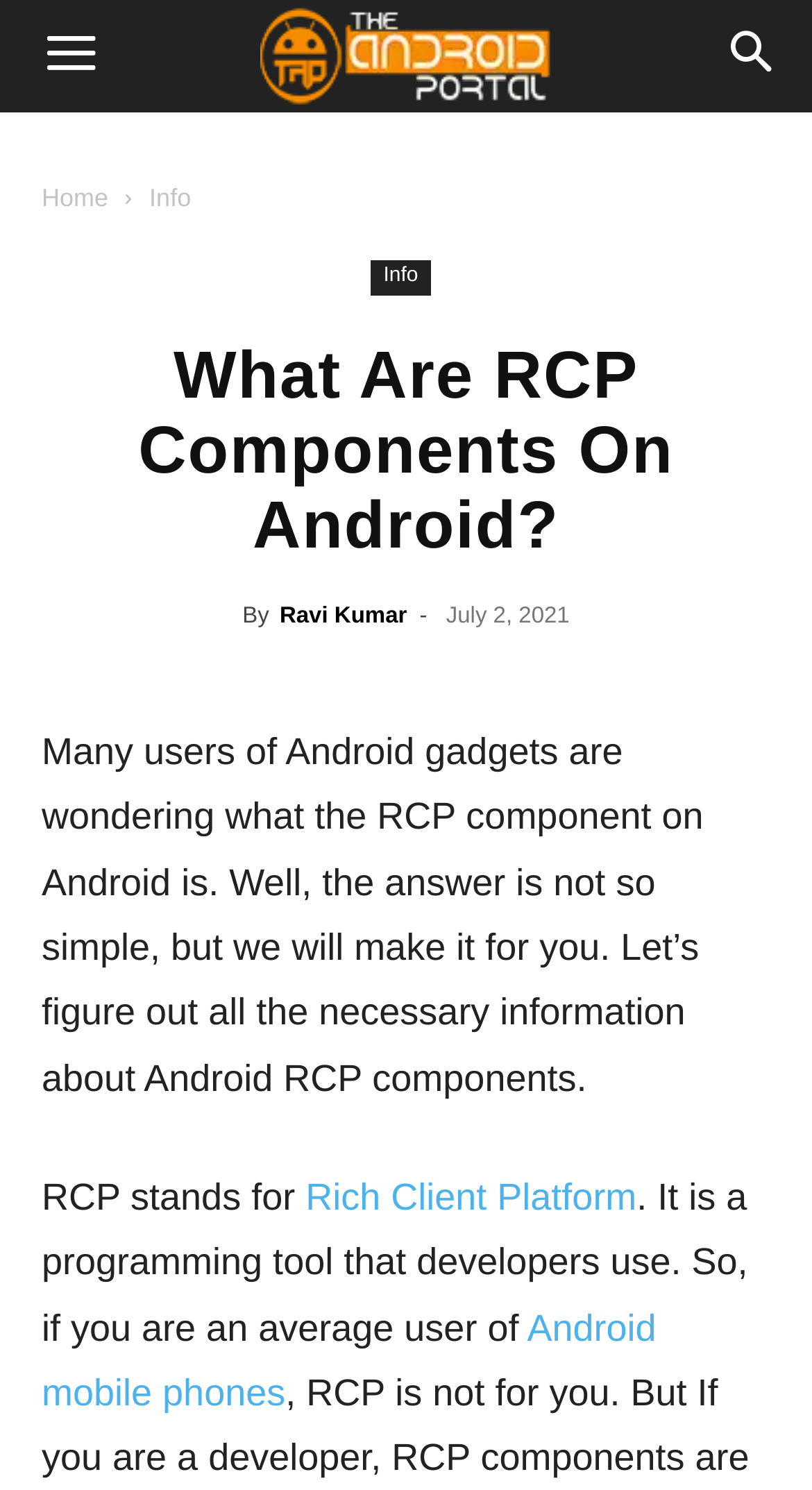Please reply to the following question with a single word or a short phrase:
What does RCP stand for?

Rich Client Platform